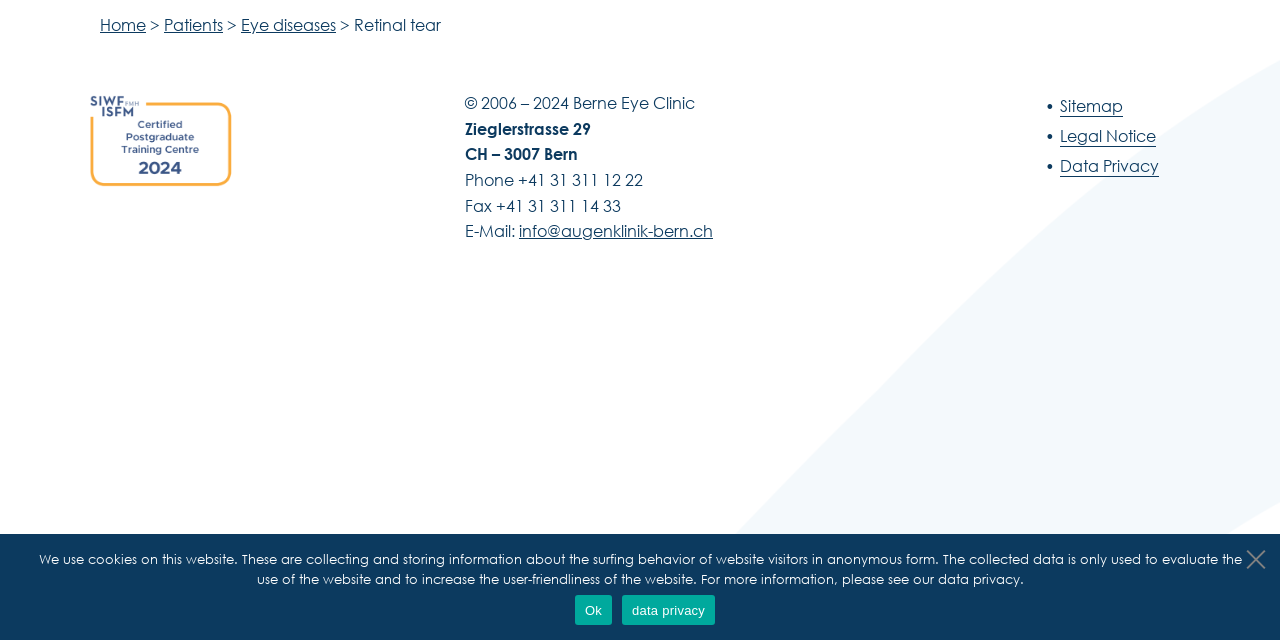Identify the bounding box for the element characterized by the following description: "HPE0-V28-KR Labs".

None